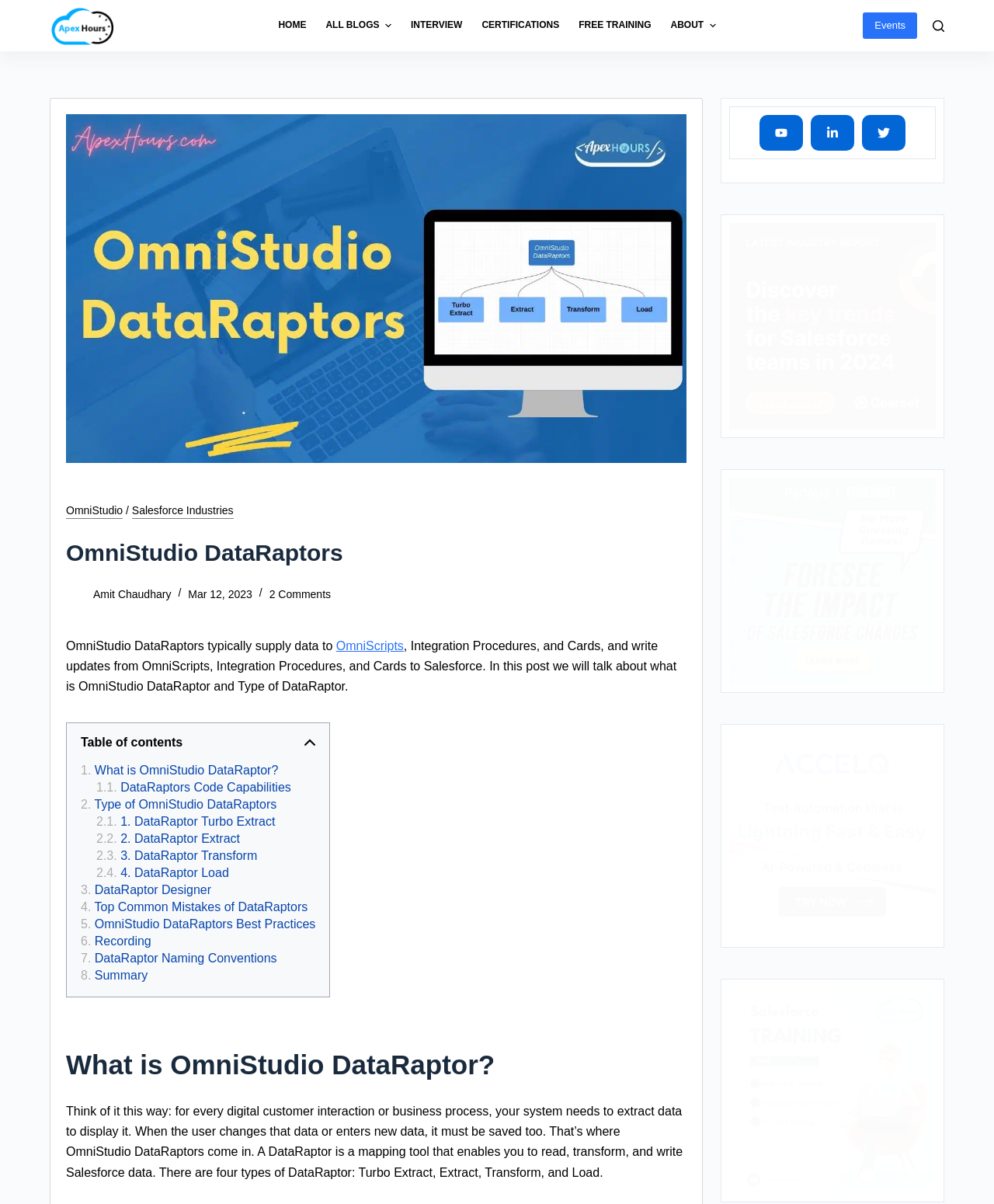Using the details from the image, please elaborate on the following question: What is the title of the first section?

The title of the first section can be found by looking at the heading 'What is OmniStudio DataRaptor?' which is located above the text 'Think of it this way: for every digital customer interaction or business process, your system needs to extract data to display it.'.